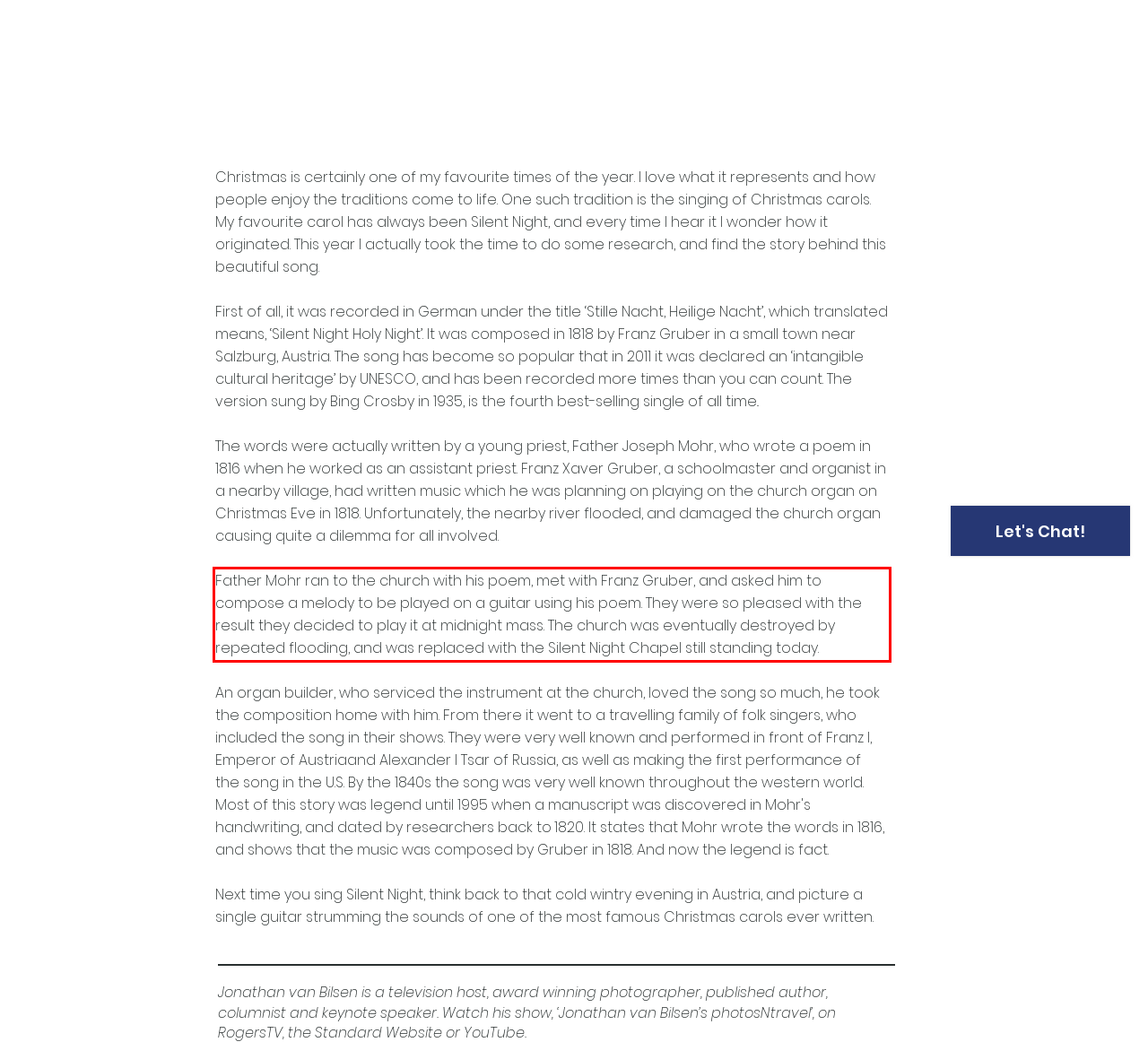Please analyze the provided webpage screenshot and perform OCR to extract the text content from the red rectangle bounding box.

Father Mohr ran to the church with his poem, met with Franz Gruber, and asked him to compose a melody to be played on a guitar using his poem. They were so pleased with the result they decided to play it at midnight mass. The church was eventually destroyed by repeated flooding, and was replaced with the Silent Night Chapel still standing today.